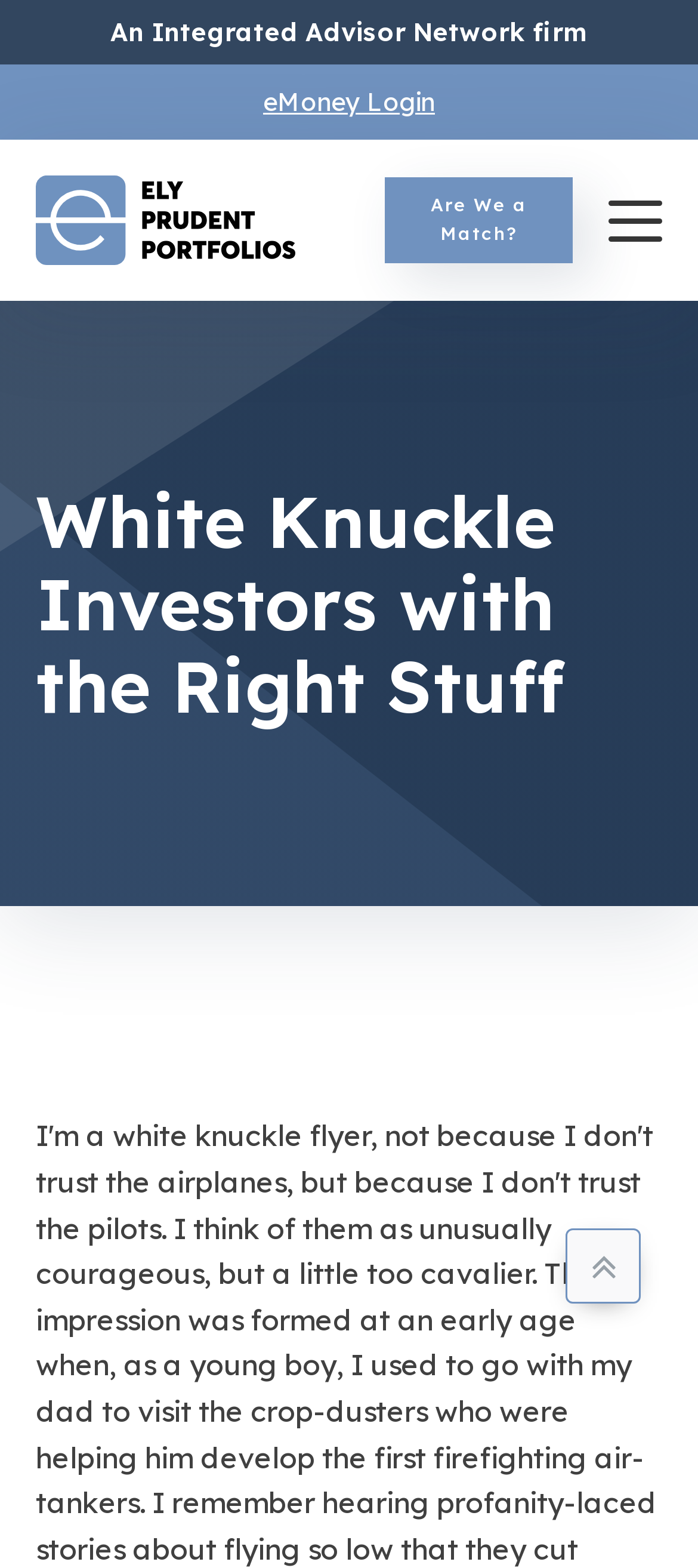Identify the bounding box for the described UI element. Provide the coordinates in (top-left x, top-left y, bottom-right x, bottom-right y) format with values ranging from 0 to 1: eMoney Login

[0.377, 0.055, 0.623, 0.075]